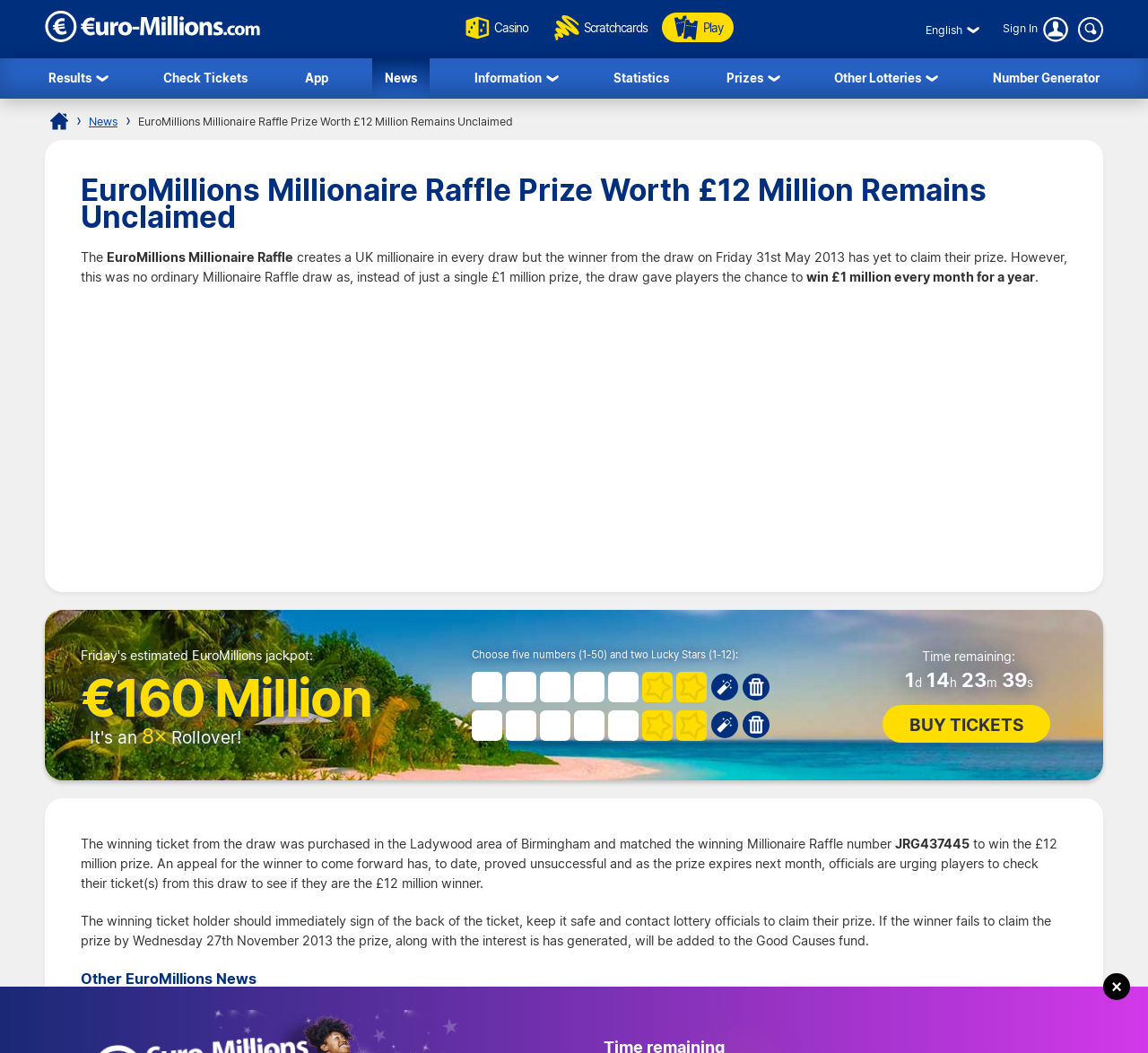Answer the question below using just one word or a short phrase: 
What will happen to the prize if the winner fails to claim it?

added to the Good Causes fund